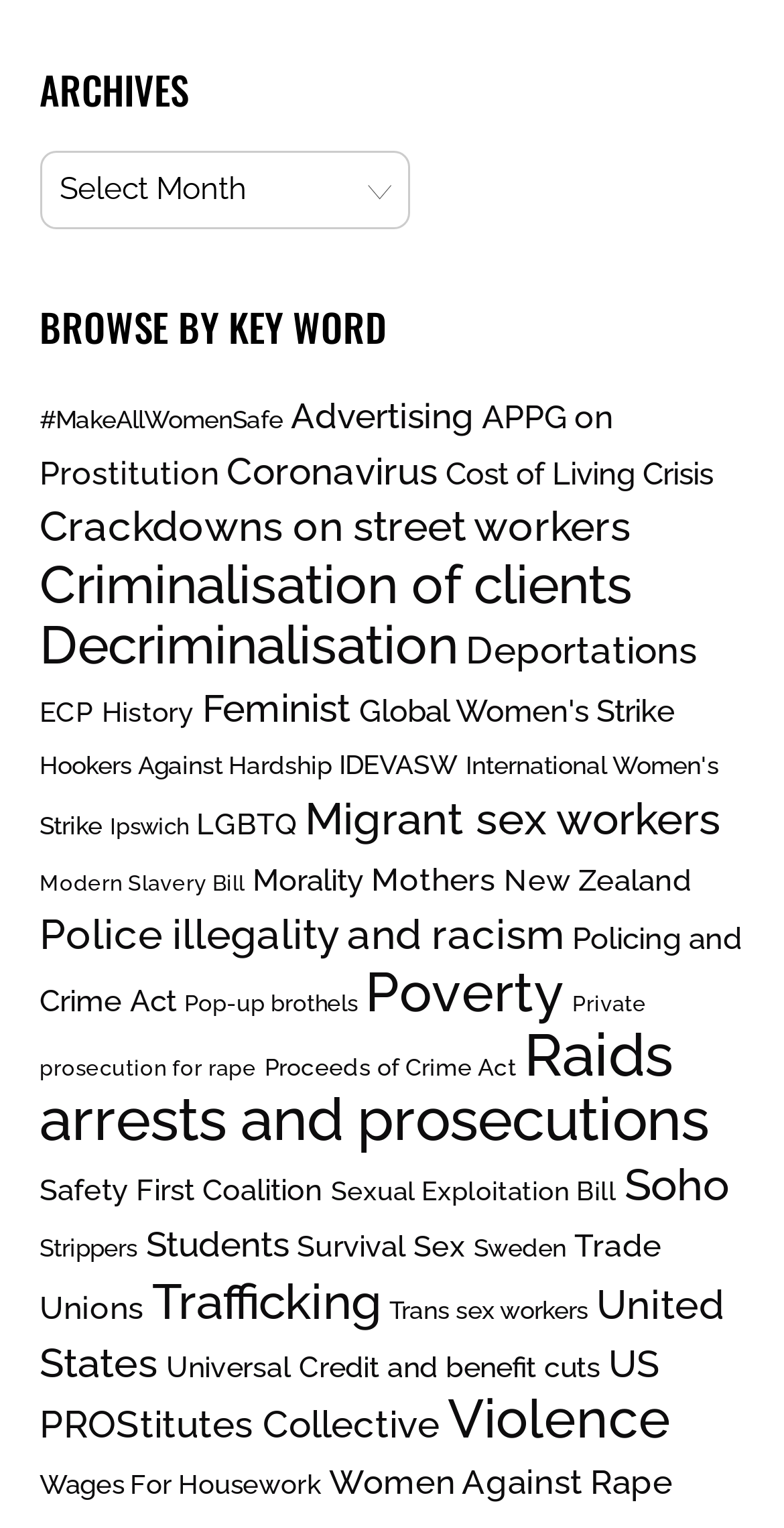Identify the coordinates of the bounding box for the element described below: "New Zealand". Return the coordinates as four float numbers between 0 and 1: [left, top, right, bottom].

[0.642, 0.564, 0.881, 0.587]